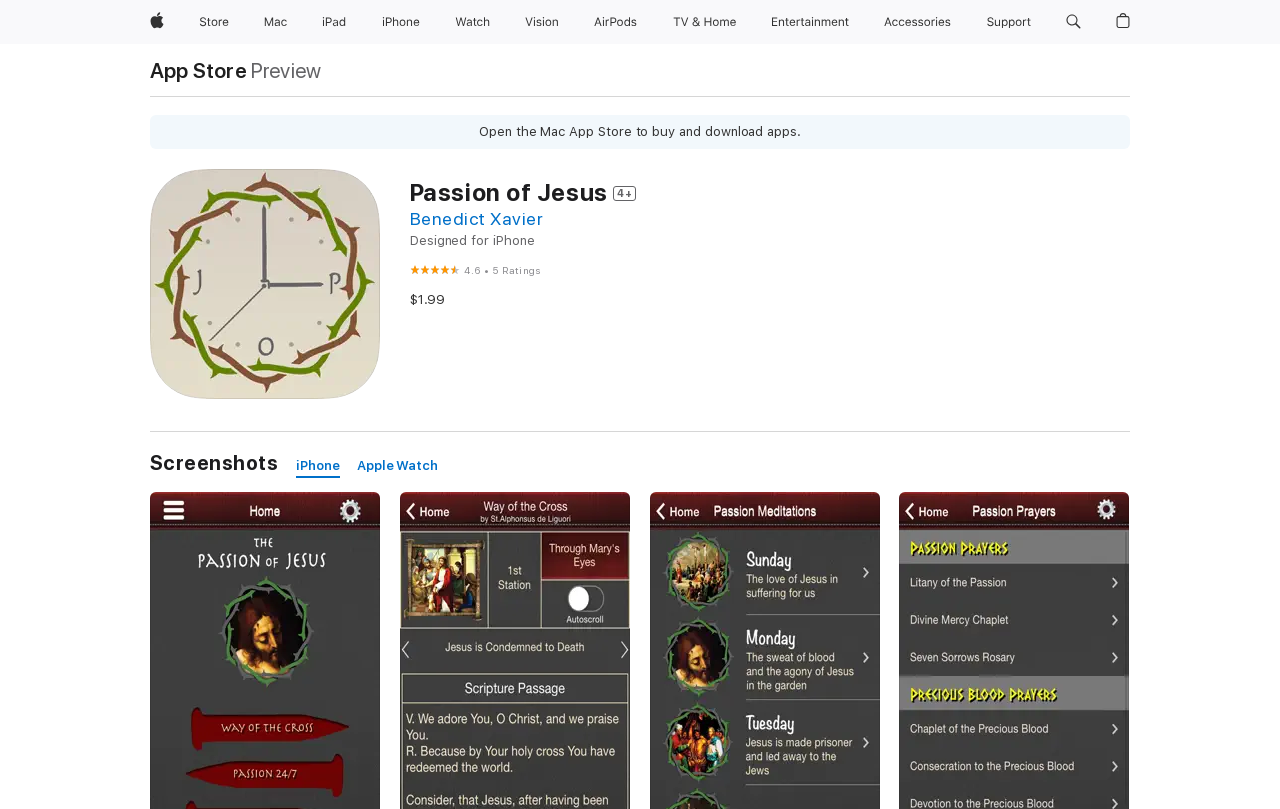What is the rating of the app?
Using the details shown in the screenshot, provide a comprehensive answer to the question.

The rating of the app can be found in the figure element with the text '4.6 out of 5' which is located below the app name and description.